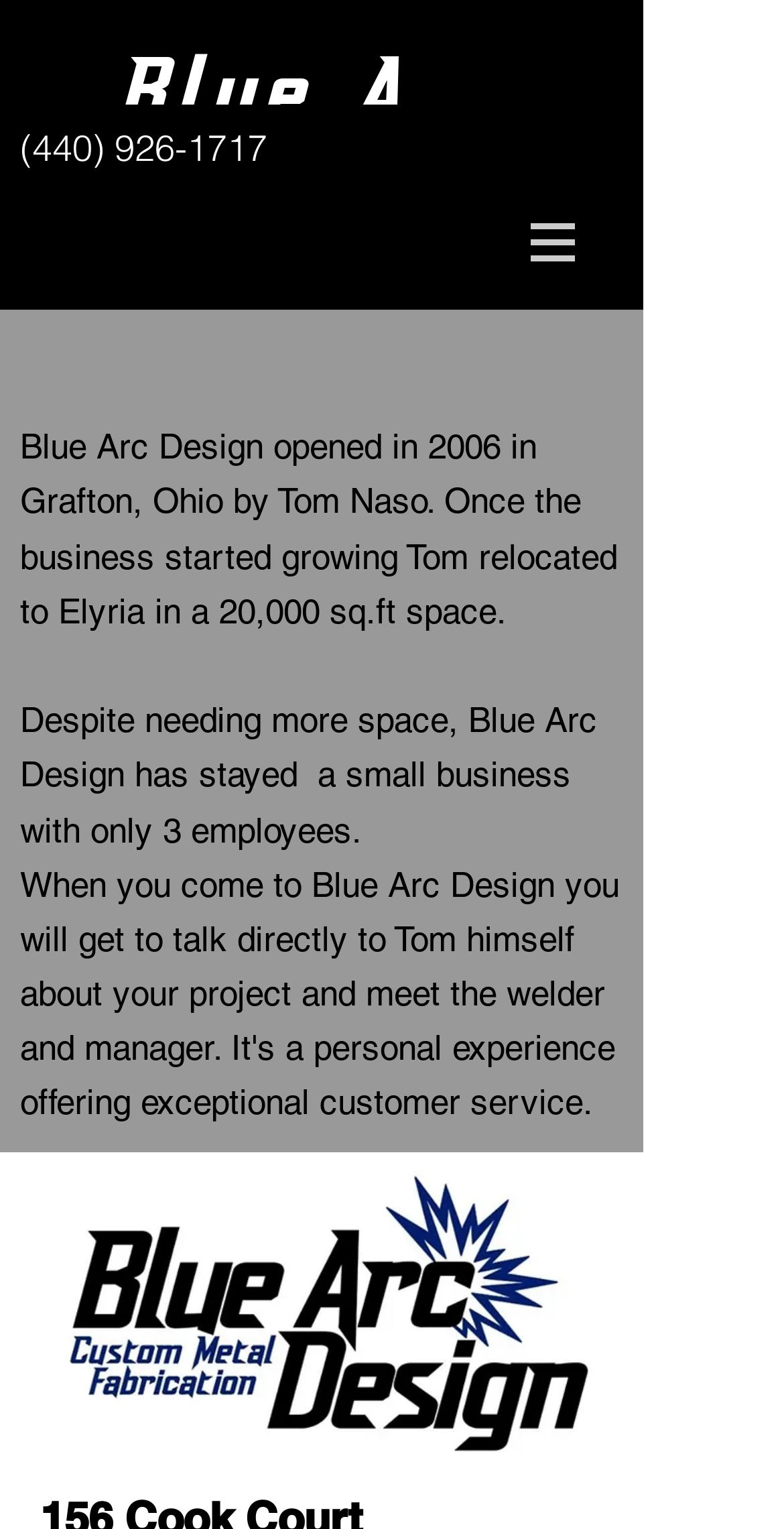What is the size of the space Blue Arc Design relocated to?
Using the image, give a concise answer in the form of a single word or short phrase.

20,000 sq.ft